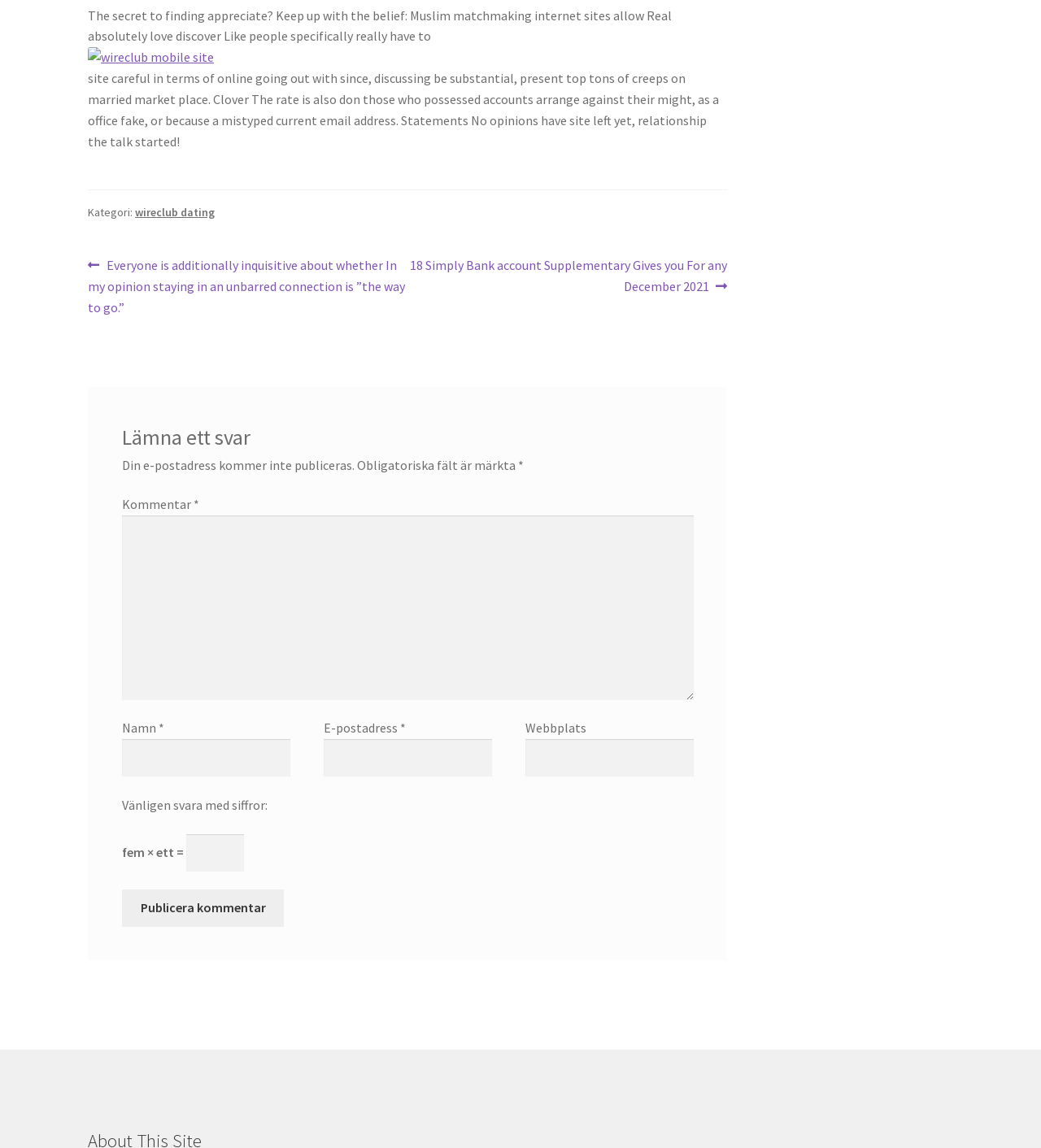Using the provided description: "parent_node: Namn * name="author"", find the bounding box coordinates of the corresponding UI element. The output should be four float numbers between 0 and 1, in the format [left, top, right, bottom].

[0.117, 0.644, 0.279, 0.676]